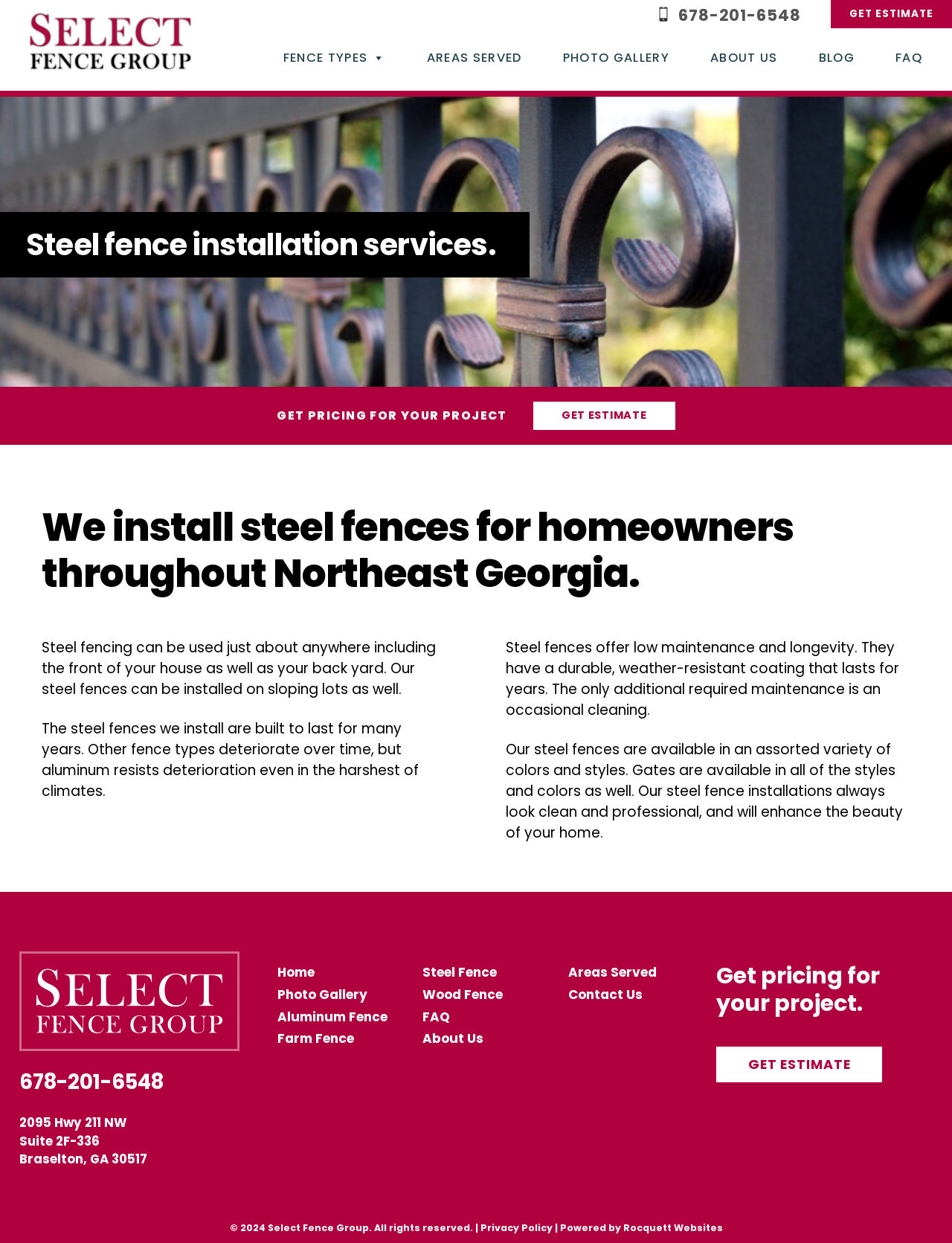Respond with a single word or phrase for the following question: 
What type of fence installation services are offered?

Steel fence